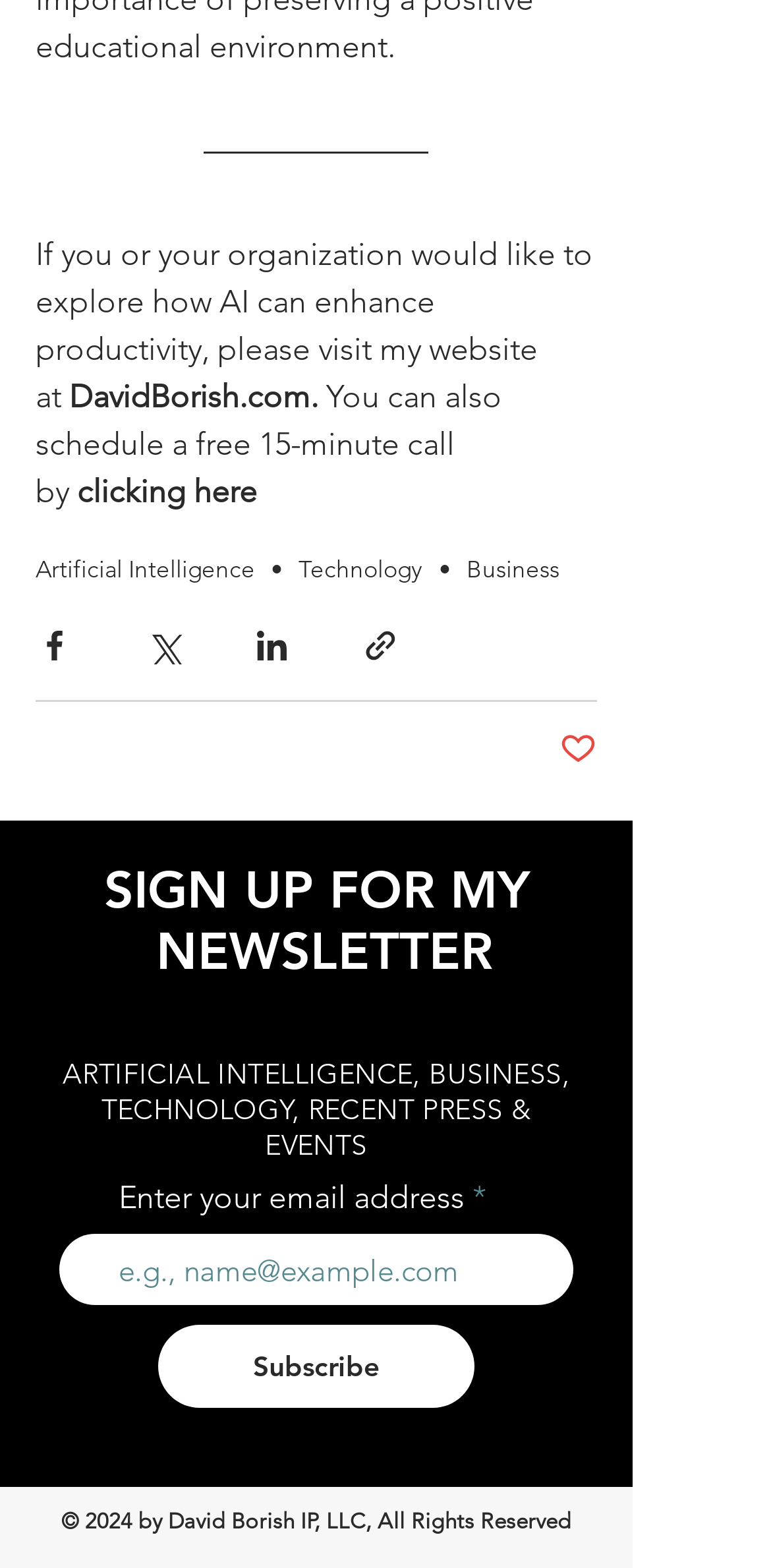Find and indicate the bounding box coordinates of the region you should select to follow the given instruction: "visit David Borish's website".

[0.09, 0.24, 0.403, 0.264]